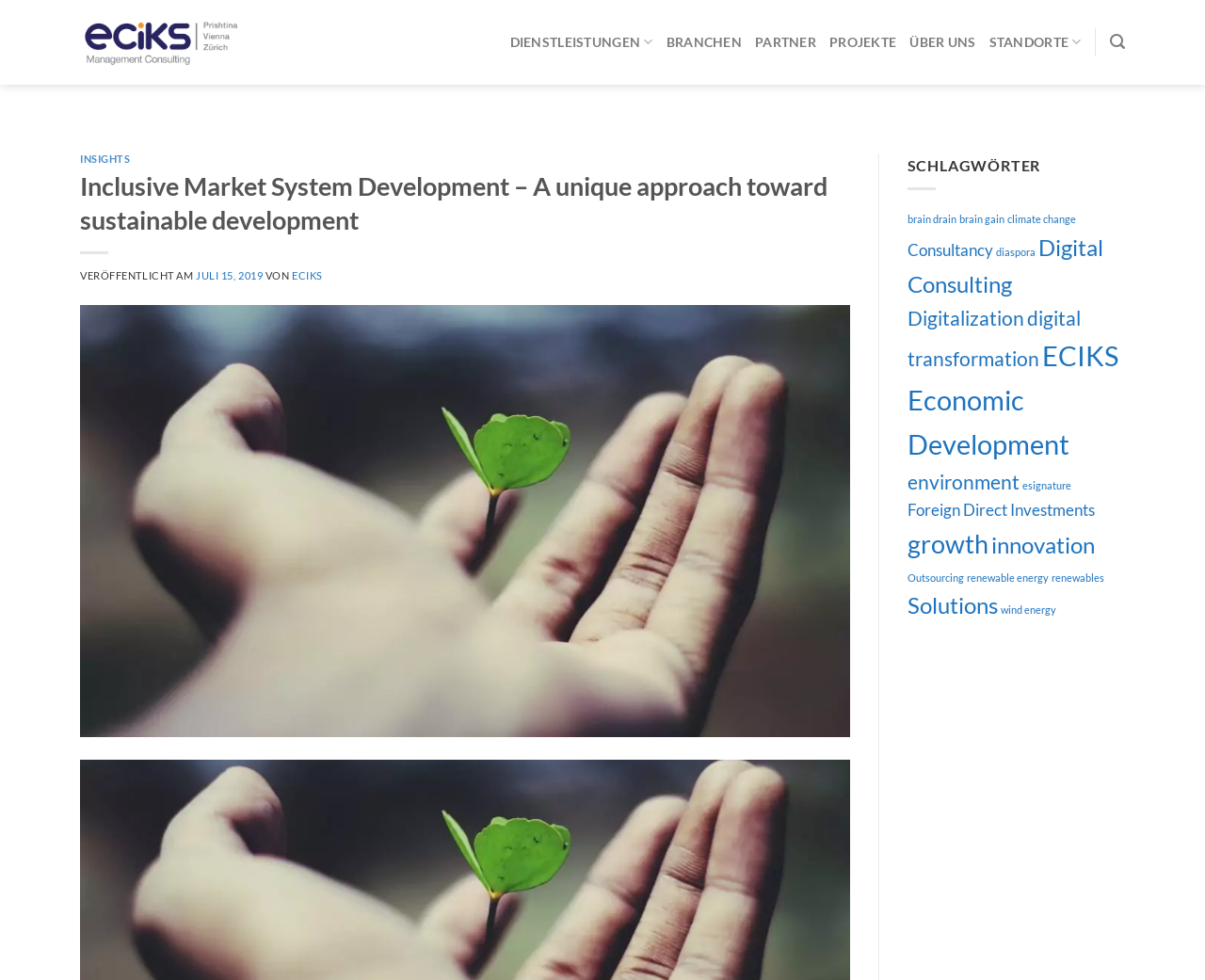Please give a short response to the question using one word or a phrase:
How many entries are there for 'ECIKS'?

6